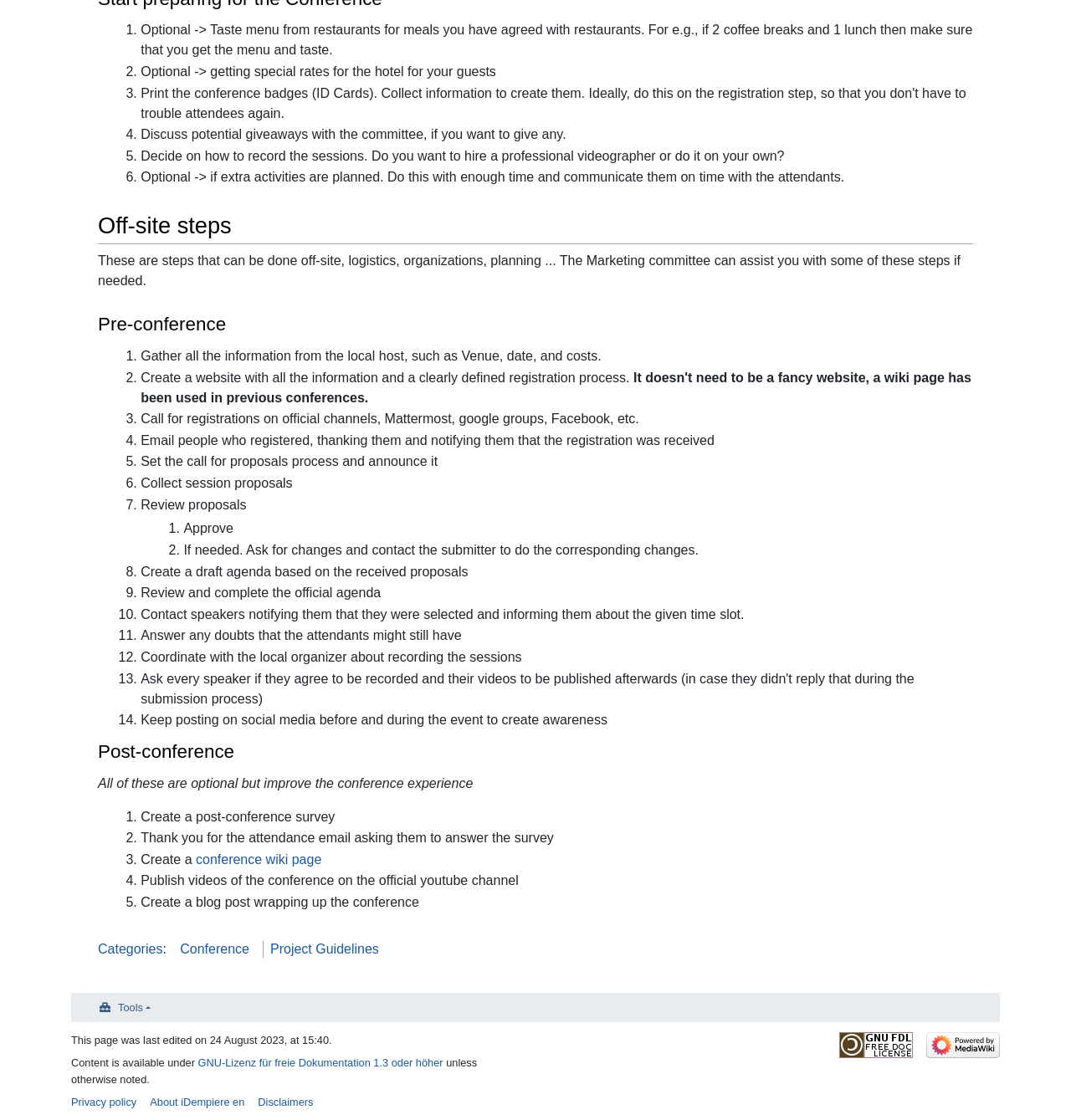Determine the bounding box coordinates for the HTML element mentioned in the following description: "Disclaimers". The coordinates should be a list of four floats ranging from 0 to 1, represented as [left, top, right, bottom].

[0.241, 0.978, 0.293, 0.989]